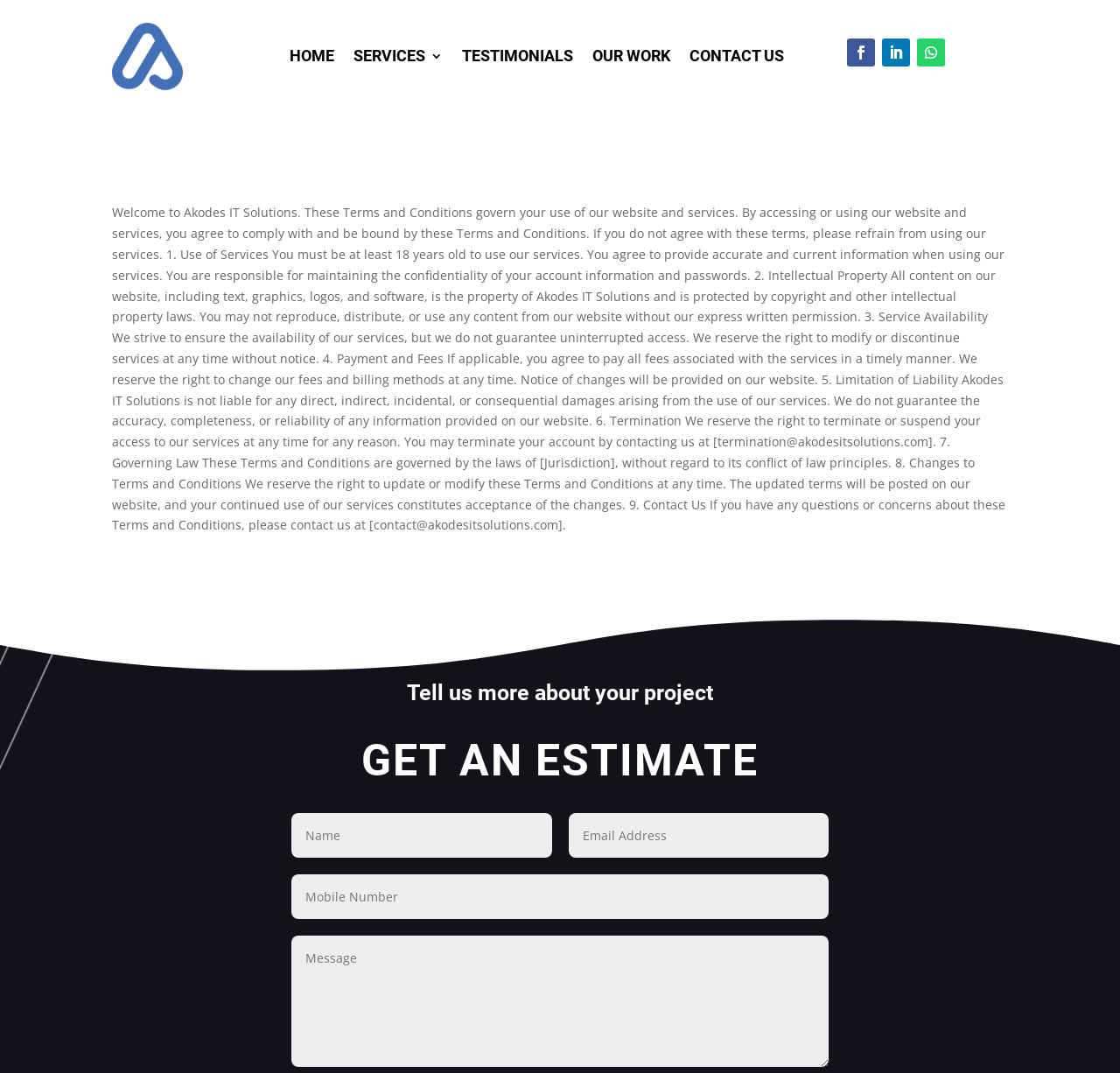What is protected by copyright and other intellectual property laws?
Refer to the image and offer an in-depth and detailed answer to the question.

According to the Intellectual Property section, 'All content on our website, including text, graphics, logos, and software, is the property of Akodes IT Solutions and is protected by copyright and other intellectual property laws.' This implies that all content on the Akodes IT Solutions website is protected by copyright and other intellectual property laws.